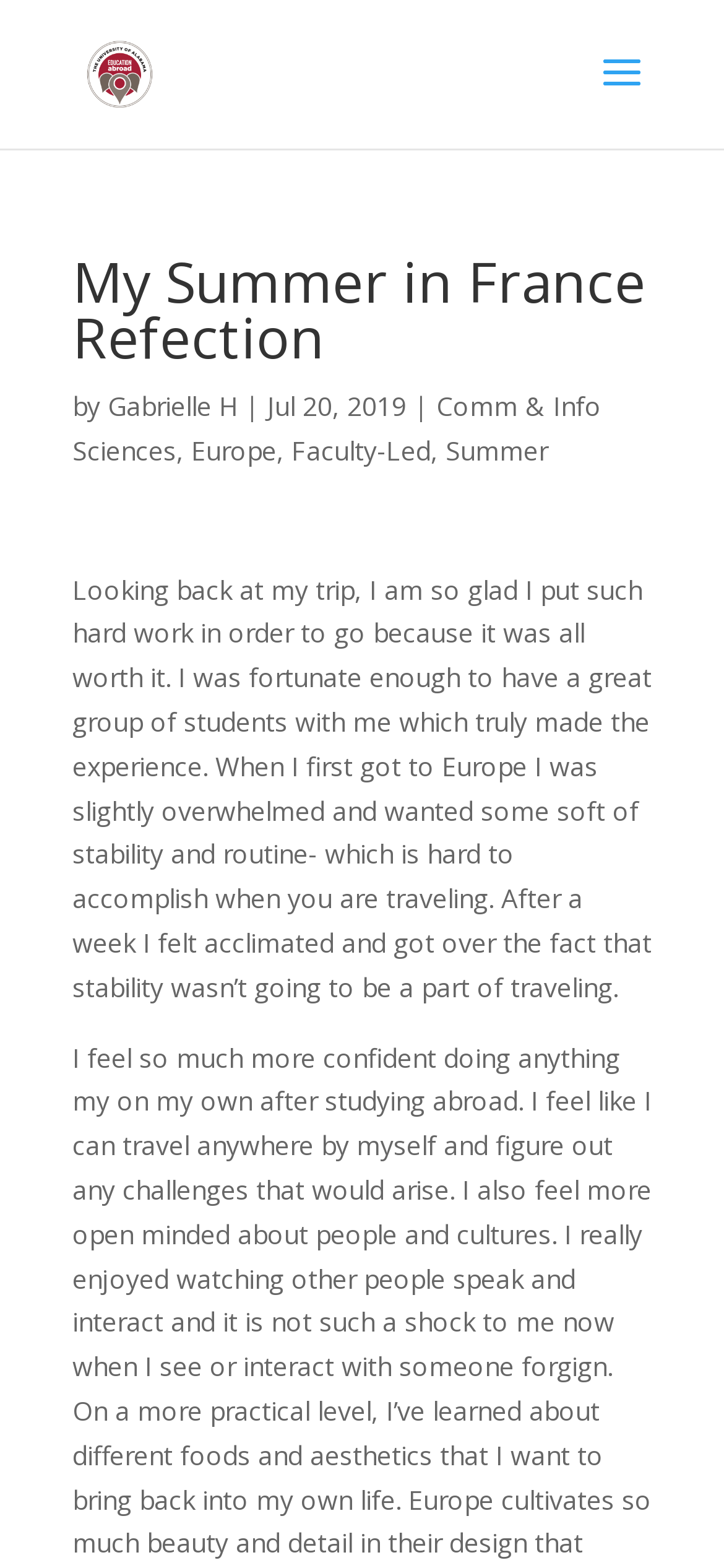Respond with a single word or phrase to the following question:
What is the date of the reflection?

Jul 20, 2019